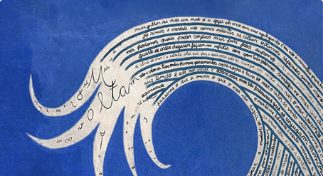What type of script is used for the text in the wave?
Using the image, provide a detailed and thorough answer to the question.

The caption describes the text in the wave as being written in a soft, flowing script, which enhances the artistic quality of the wave design and suggests a connection to communication or information.